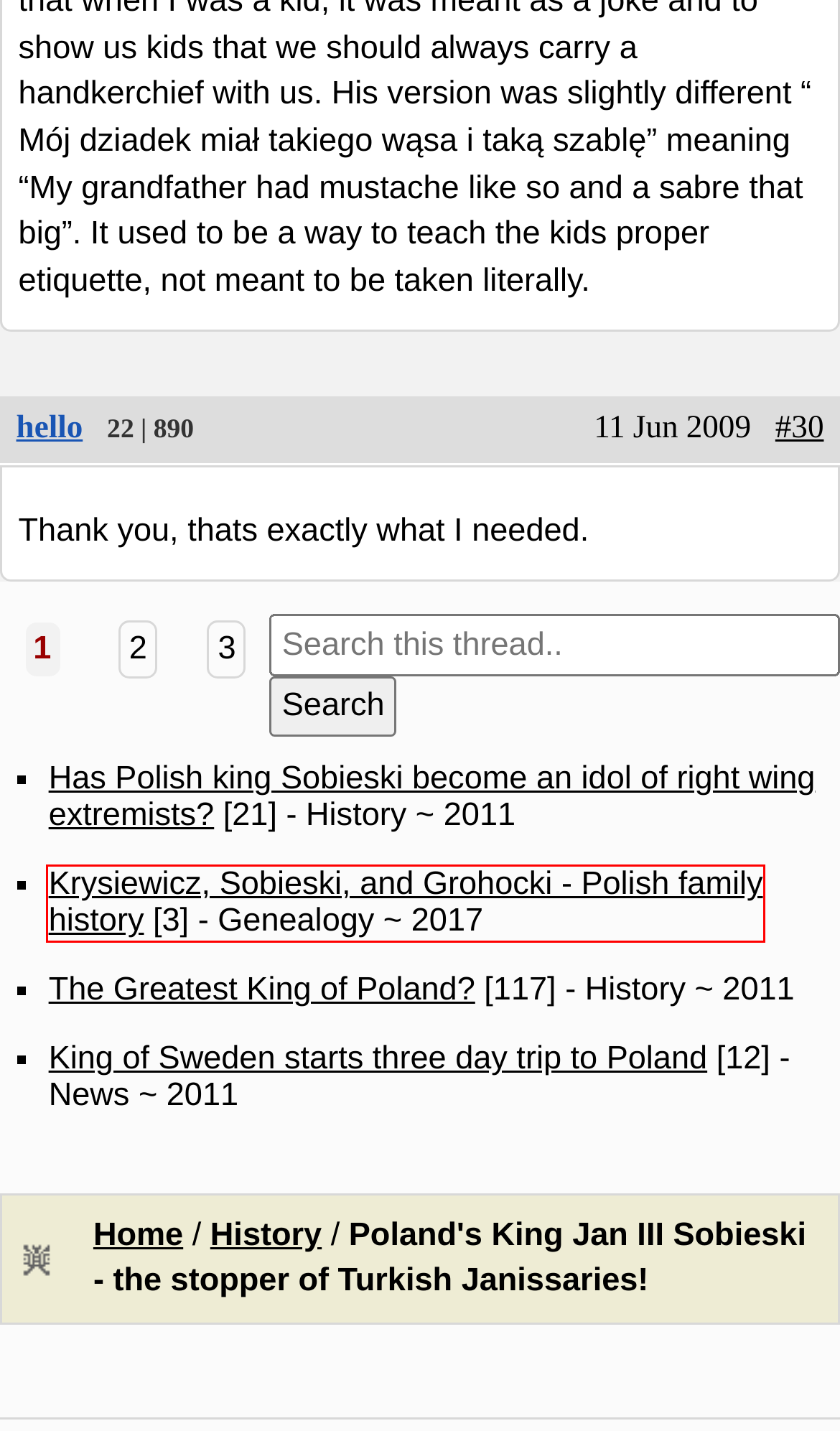Look at the screenshot of a webpage where a red rectangle bounding box is present. Choose the webpage description that best describes the new webpage after clicking the element inside the red bounding box. Here are the candidates:
A. Krysiewicz, Sobieski, and Grohocki - Polish family history
B. History
C. The Greatest King of Poland?
D. King of Sweden starts three day trip to Poland
E. Archives
F. plk123 - Profile
G. Spavo - Profile
H. Everything about Poland

A